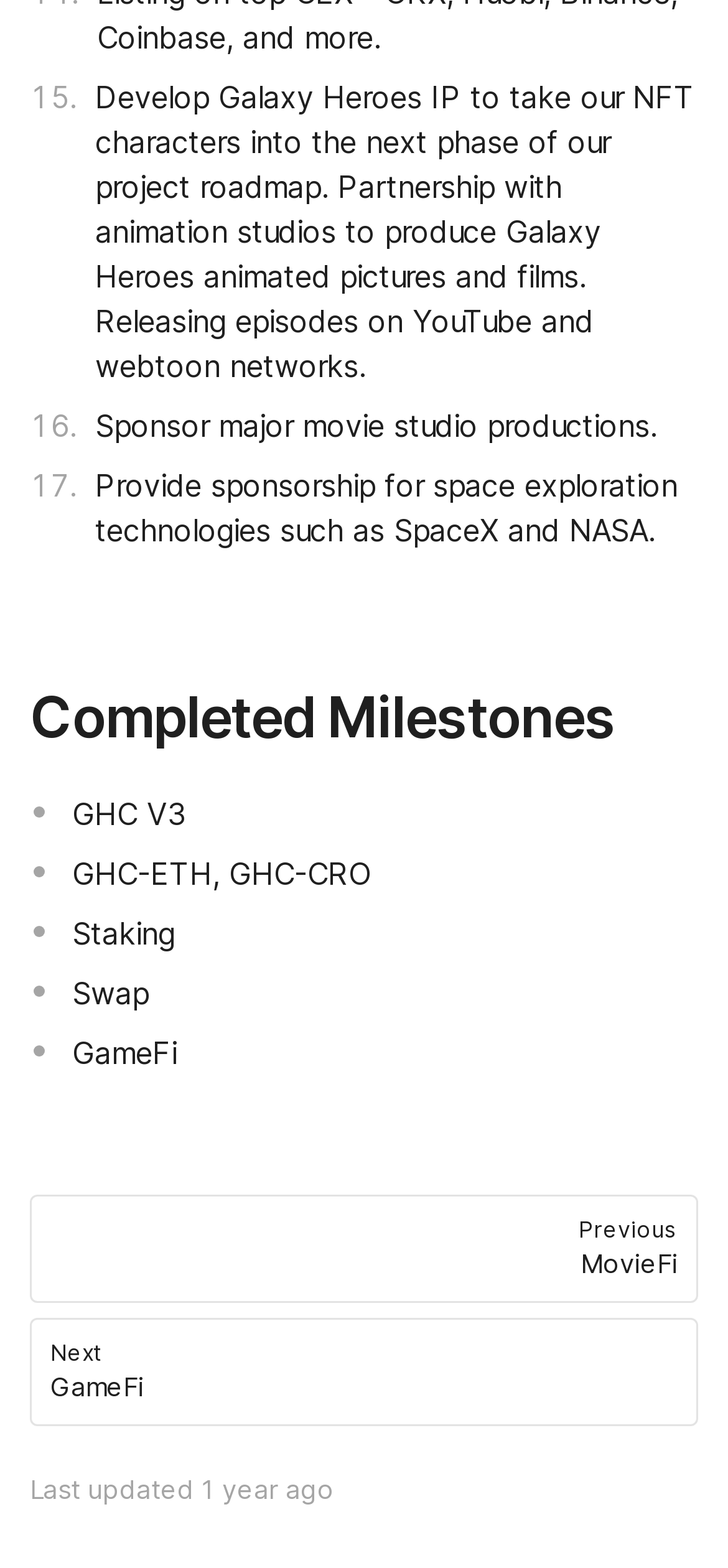Determine the bounding box for the described HTML element: "PreviousMovieFi". Ensure the coordinates are four float numbers between 0 and 1 in the format [left, top, right, bottom].

[0.041, 0.761, 0.959, 0.83]